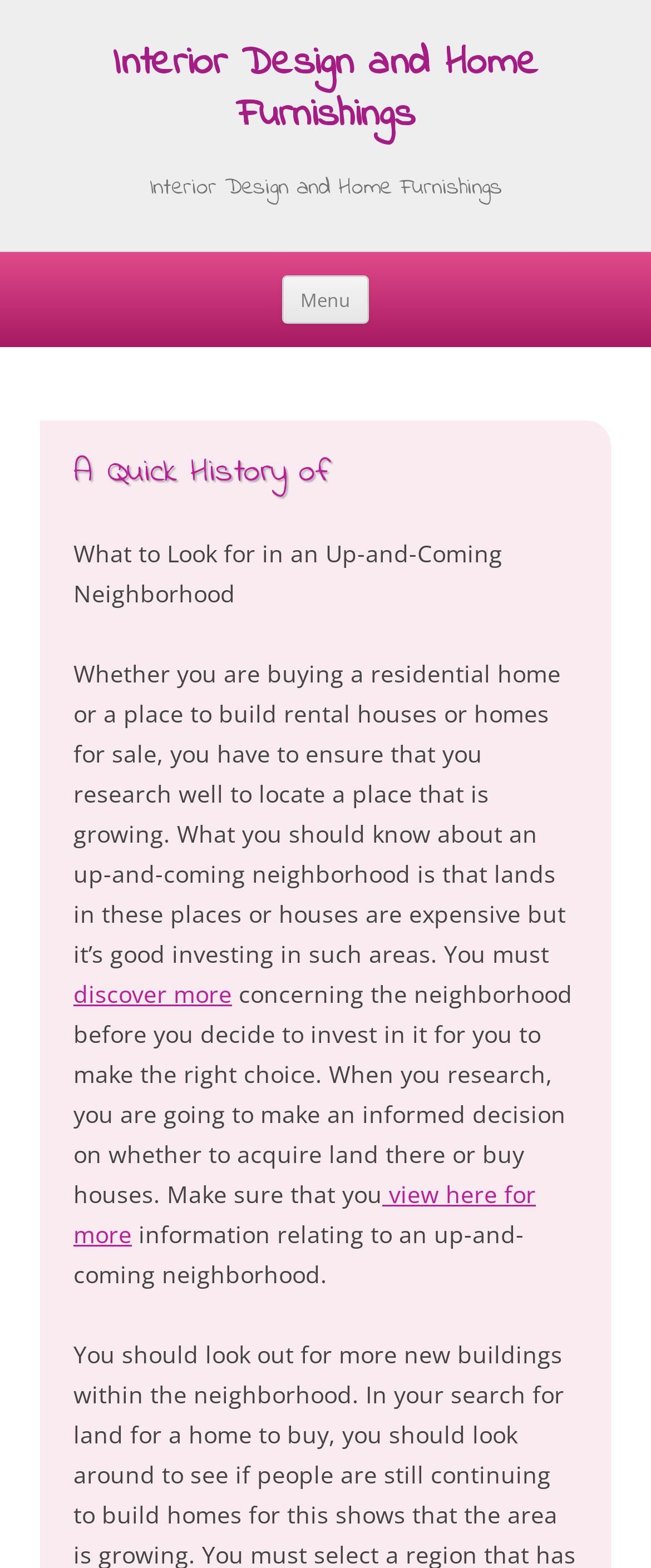Give a short answer using one word or phrase for the question:
What is the main topic of the webpage?

Interior Design and Home Furnishings